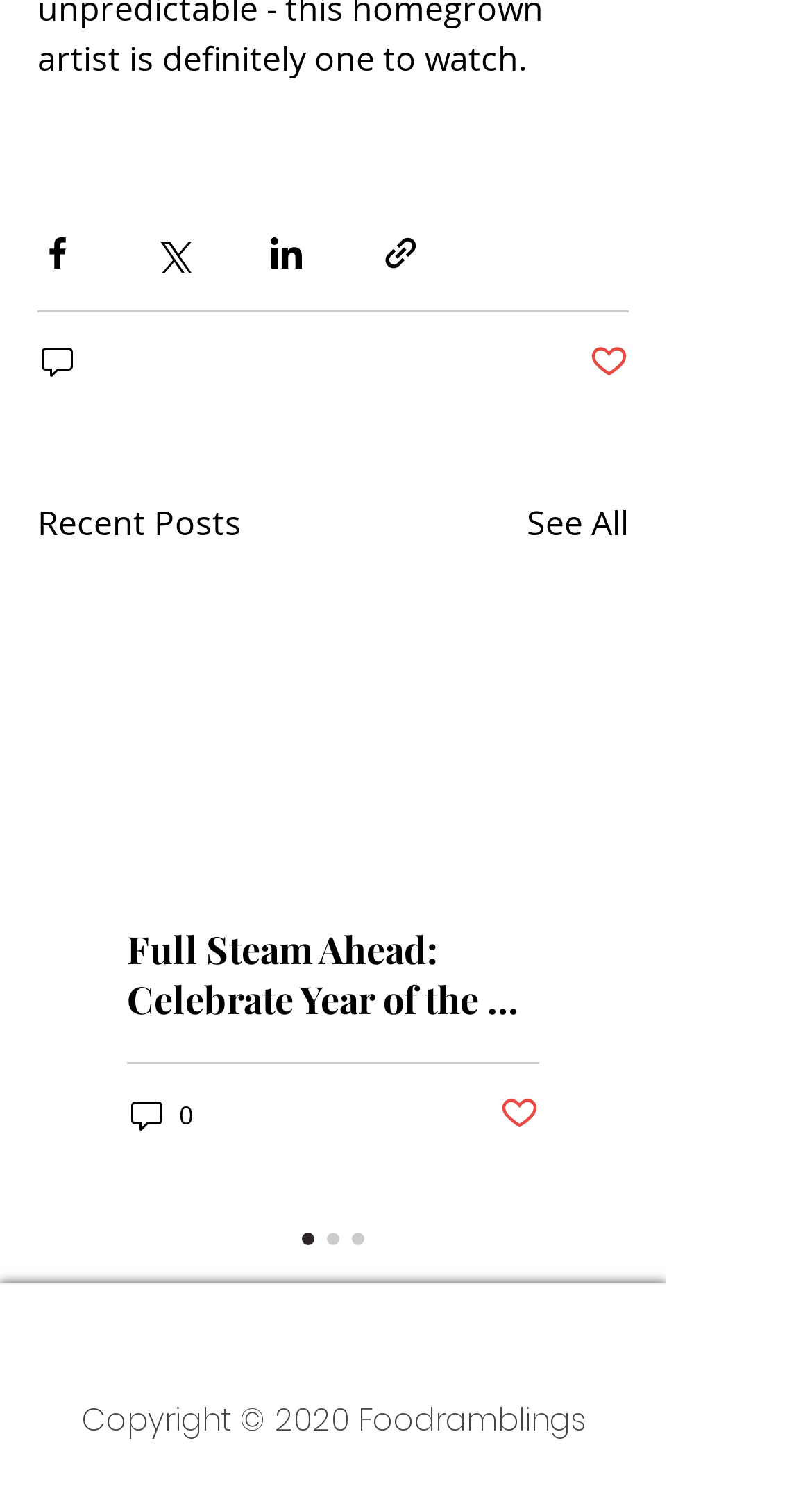Can you show the bounding box coordinates of the region to click on to complete the task described in the instruction: "Share via Facebook"?

[0.046, 0.155, 0.095, 0.181]